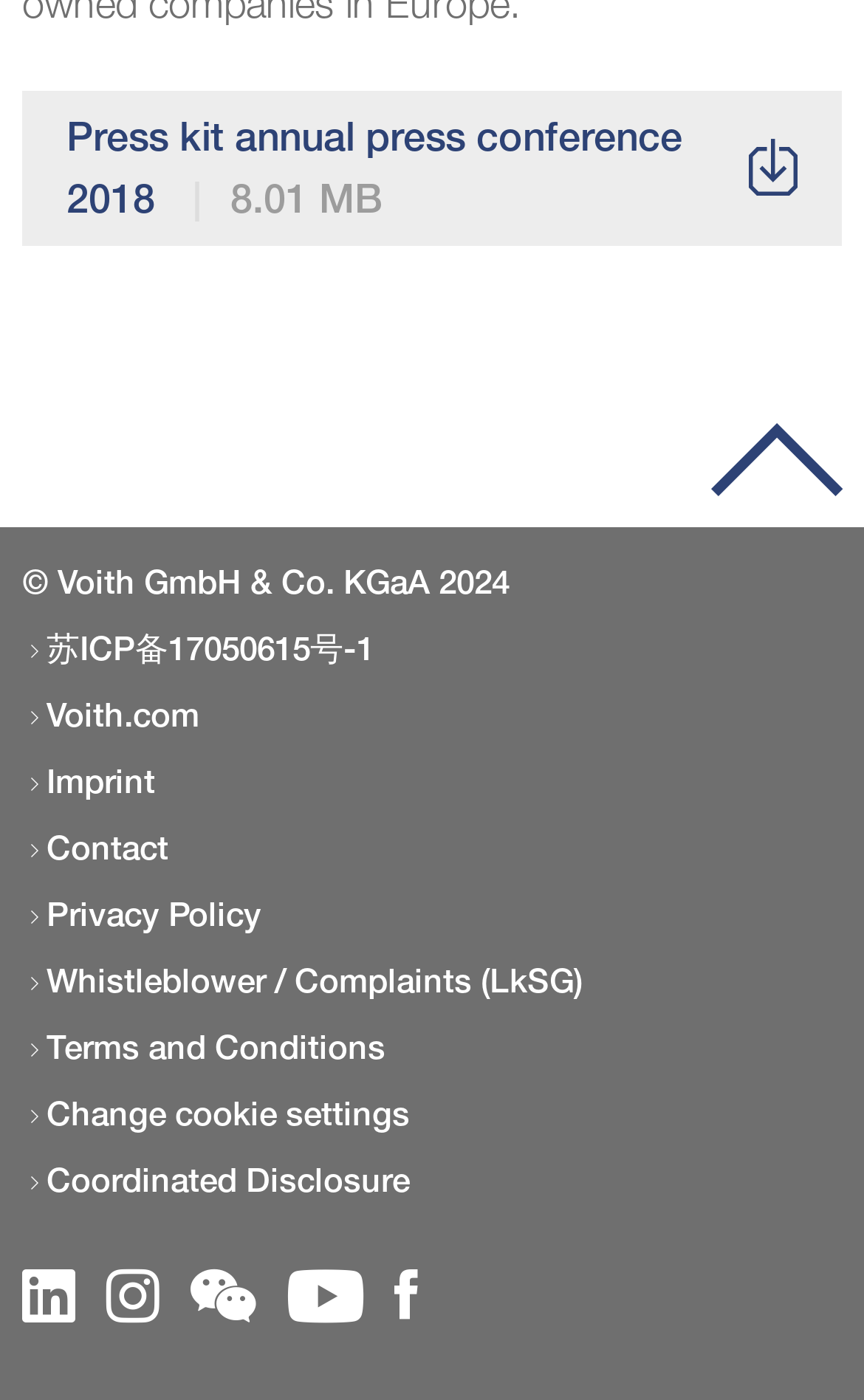What is the copyright year of Voith GmbH & Co. KGaA?
Using the visual information, respond with a single word or phrase.

2024